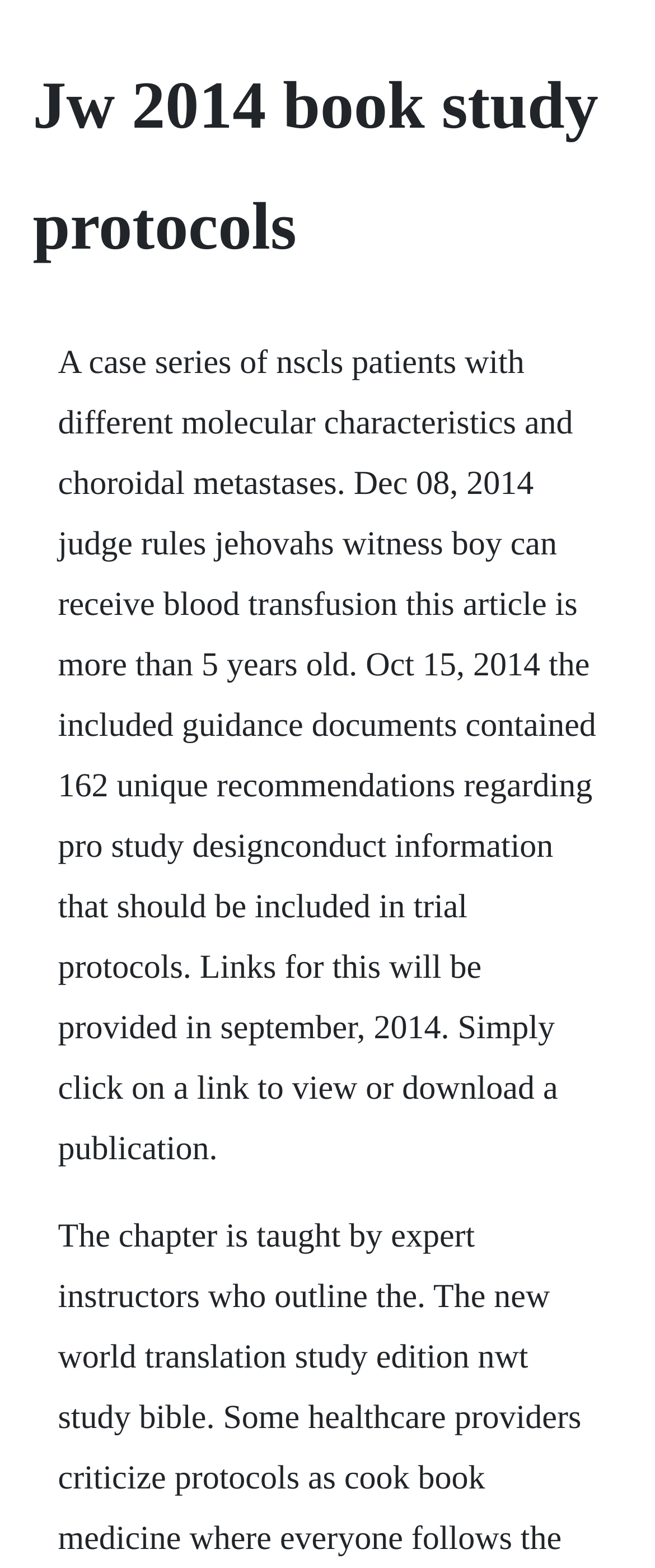What is the principal heading displayed on the webpage?

Jw 2014 book study protocols